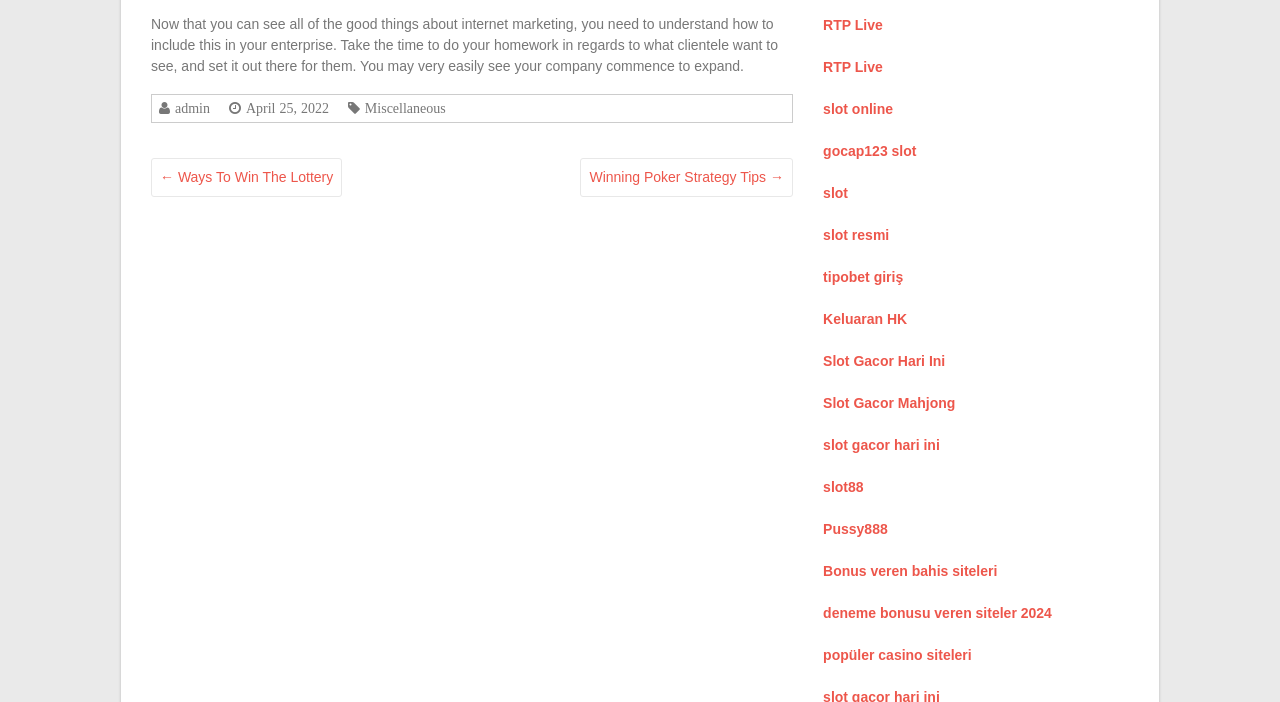Find the bounding box of the UI element described as: "deneme bonusu veren siteler 2024". The bounding box coordinates should be given as four float values between 0 and 1, i.e., [left, top, right, bottom].

[0.643, 0.862, 0.822, 0.885]